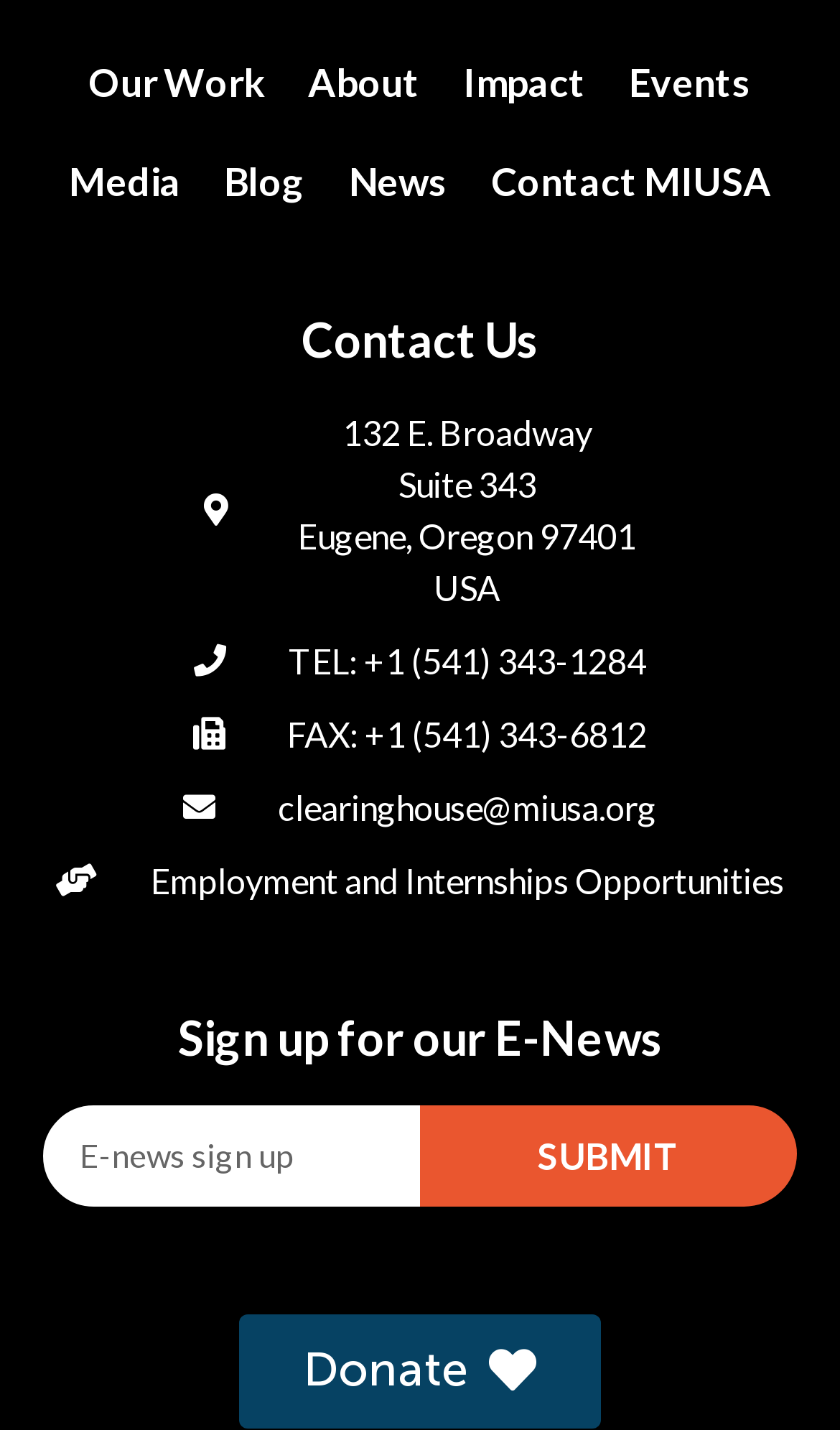Please reply to the following question with a single word or a short phrase:
What is the link at the top-right corner of the page?

Donate